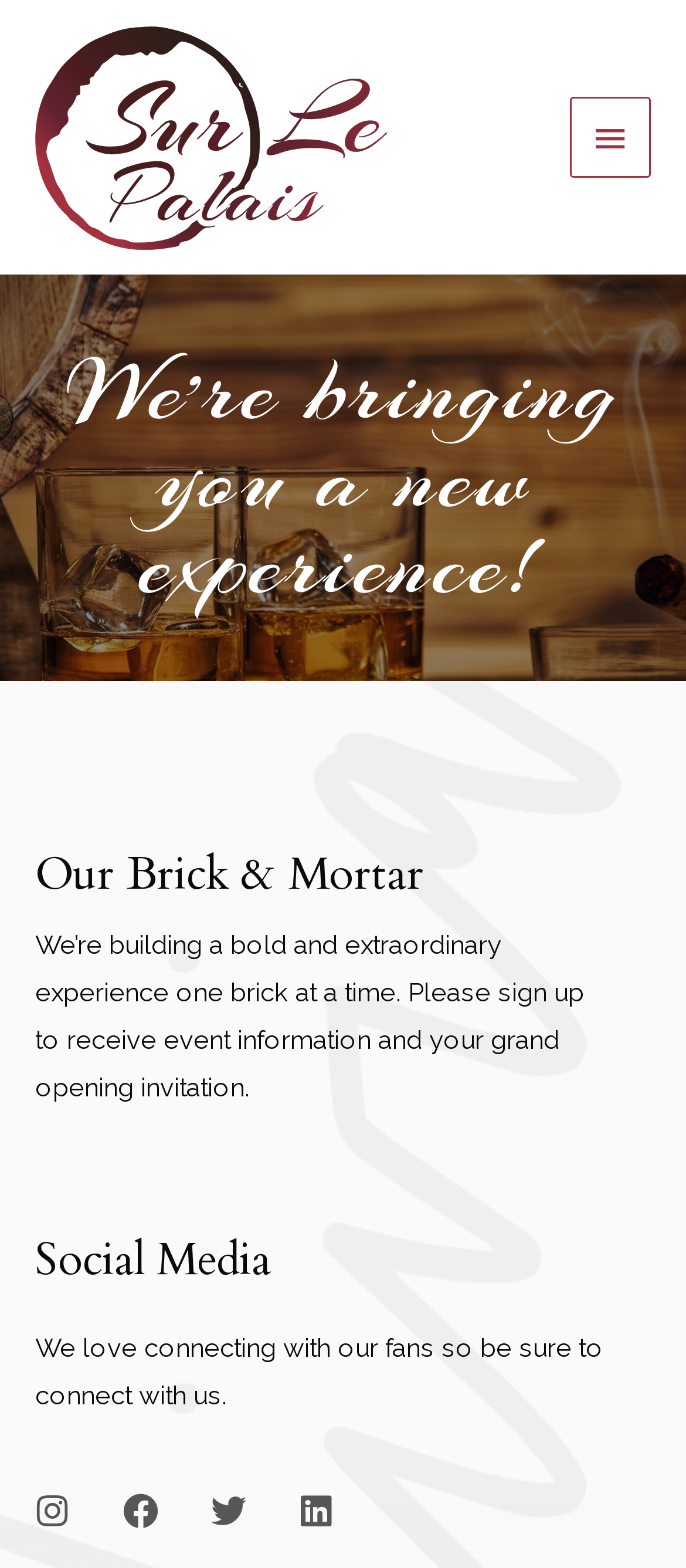What is the theme of the website's experience?
Based on the image, answer the question with as much detail as possible.

The heading element on the webpage mentions 'Our Brick & Mortar', which suggests that the website's experience is related to physical buildings or stores, and the theme is centered around this concept.